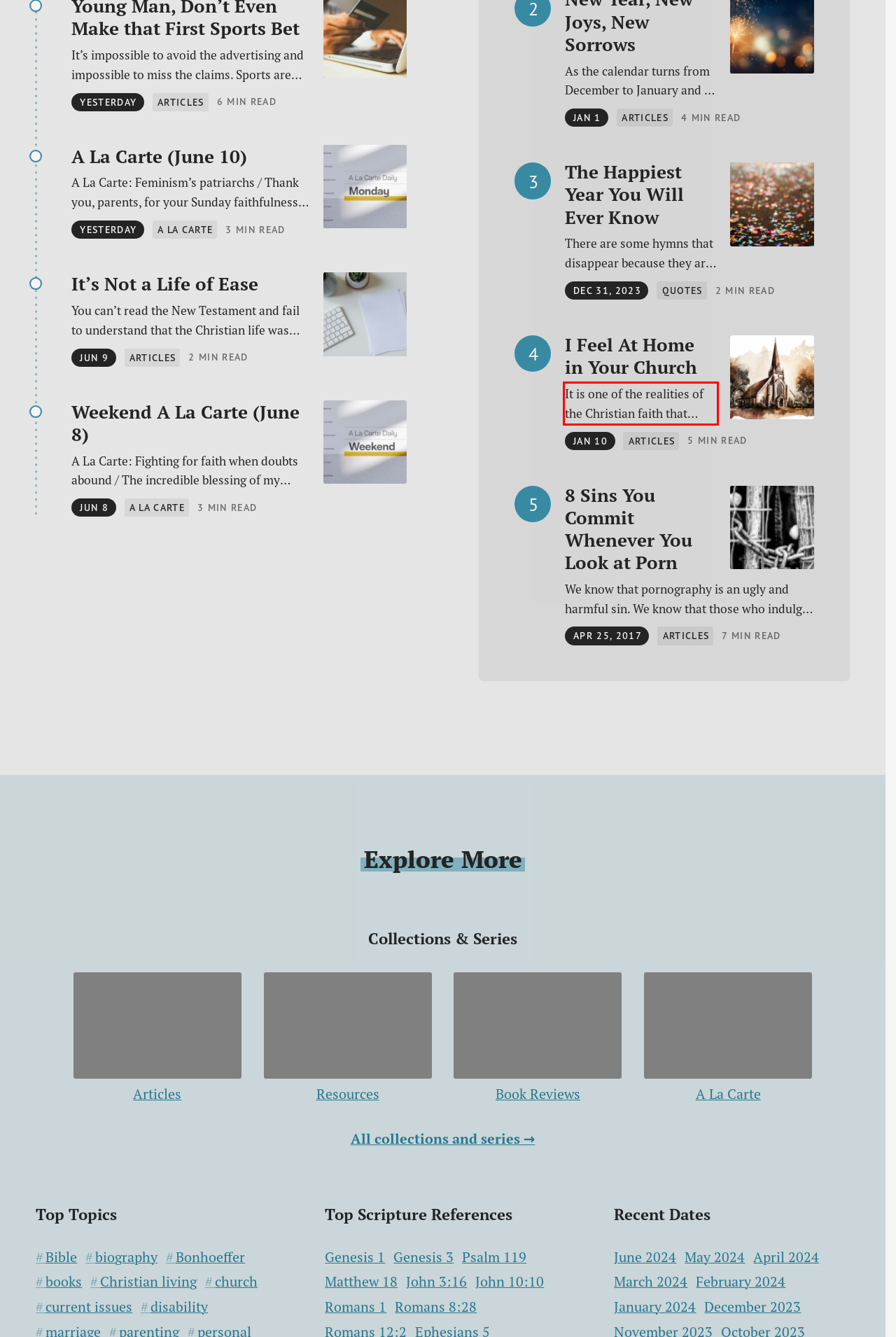Given the screenshot of a webpage, identify the red rectangle bounding box and recognize the text content inside it, generating the extracted text.

It is one of the realities of the Christian faith that skeptics love to criticize—the reality that there are a host of different denominations and a multitude of different expressions of Christian worship. But while believers have become accustomed to responding to this criticism with a sense of shame, I choose to see it in…